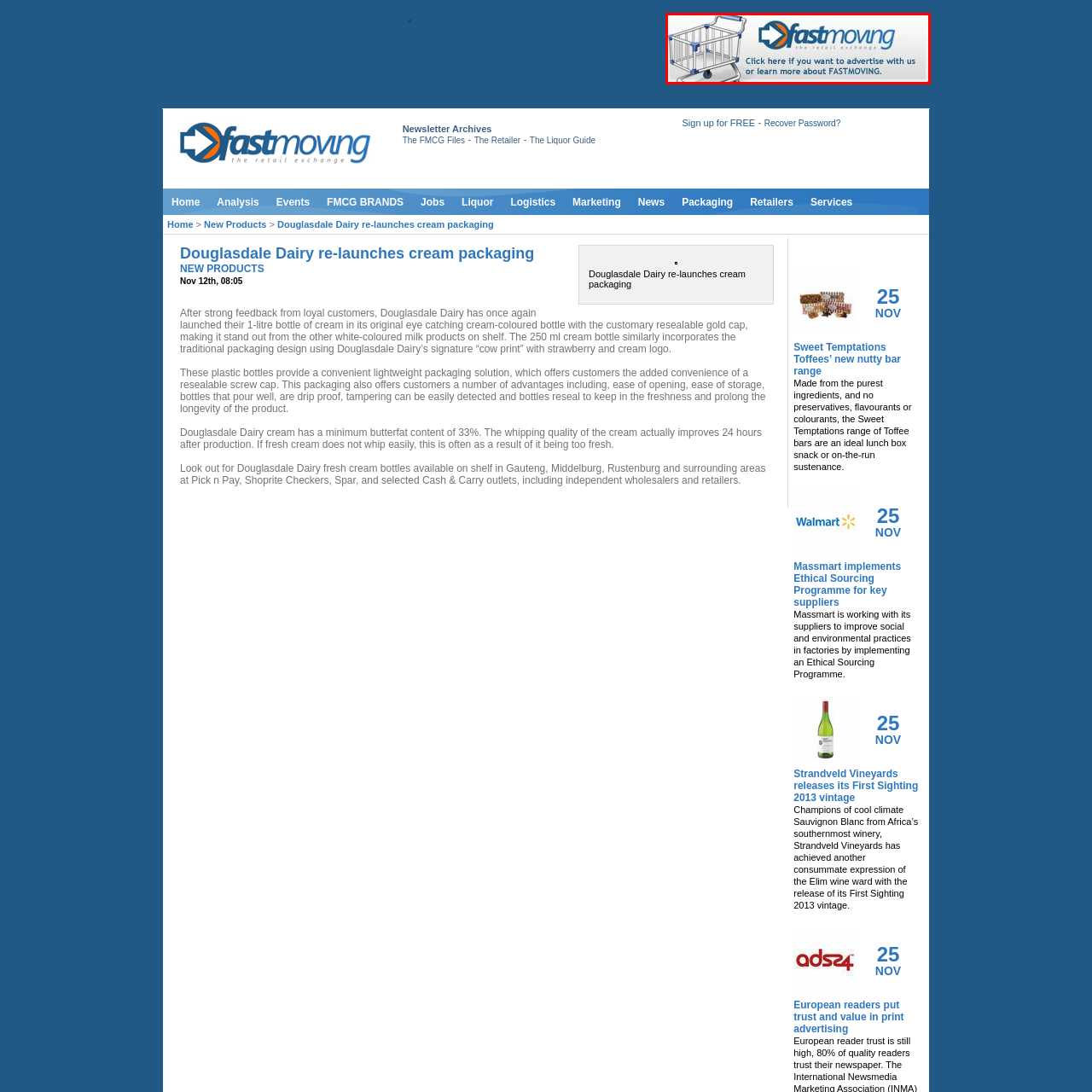Study the part of the image enclosed in the turquoise frame and answer the following question with detailed information derived from the image: 
What is the font style of the name 'fastmoving'?

The name 'fastmoving' is prominently displayed in a bold font, which suggests that it is the main title of the platform and is meant to grab the attention of the users.